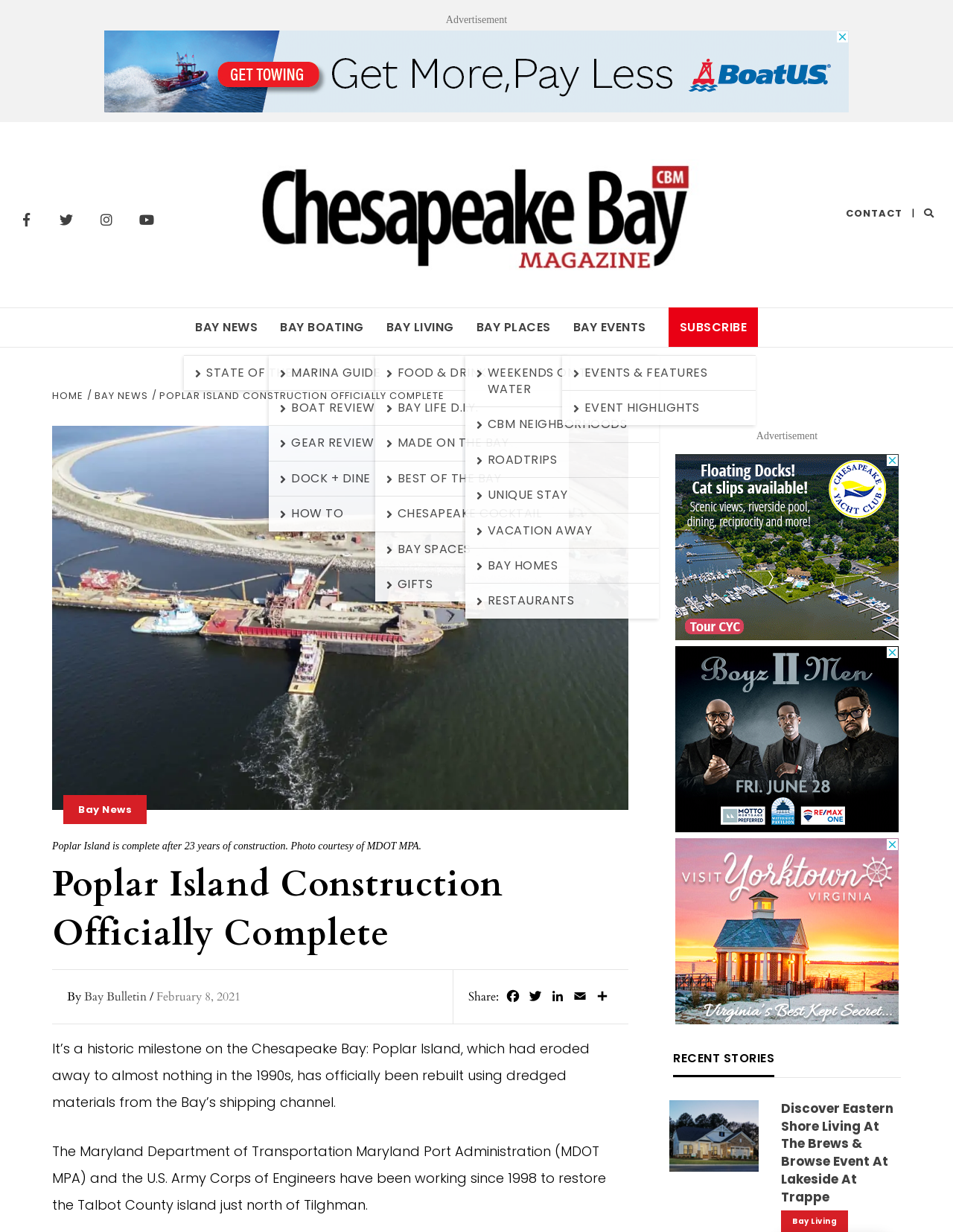Answer with a single word or phrase: 
How many years did it take to restore Poplar Island?

23 years